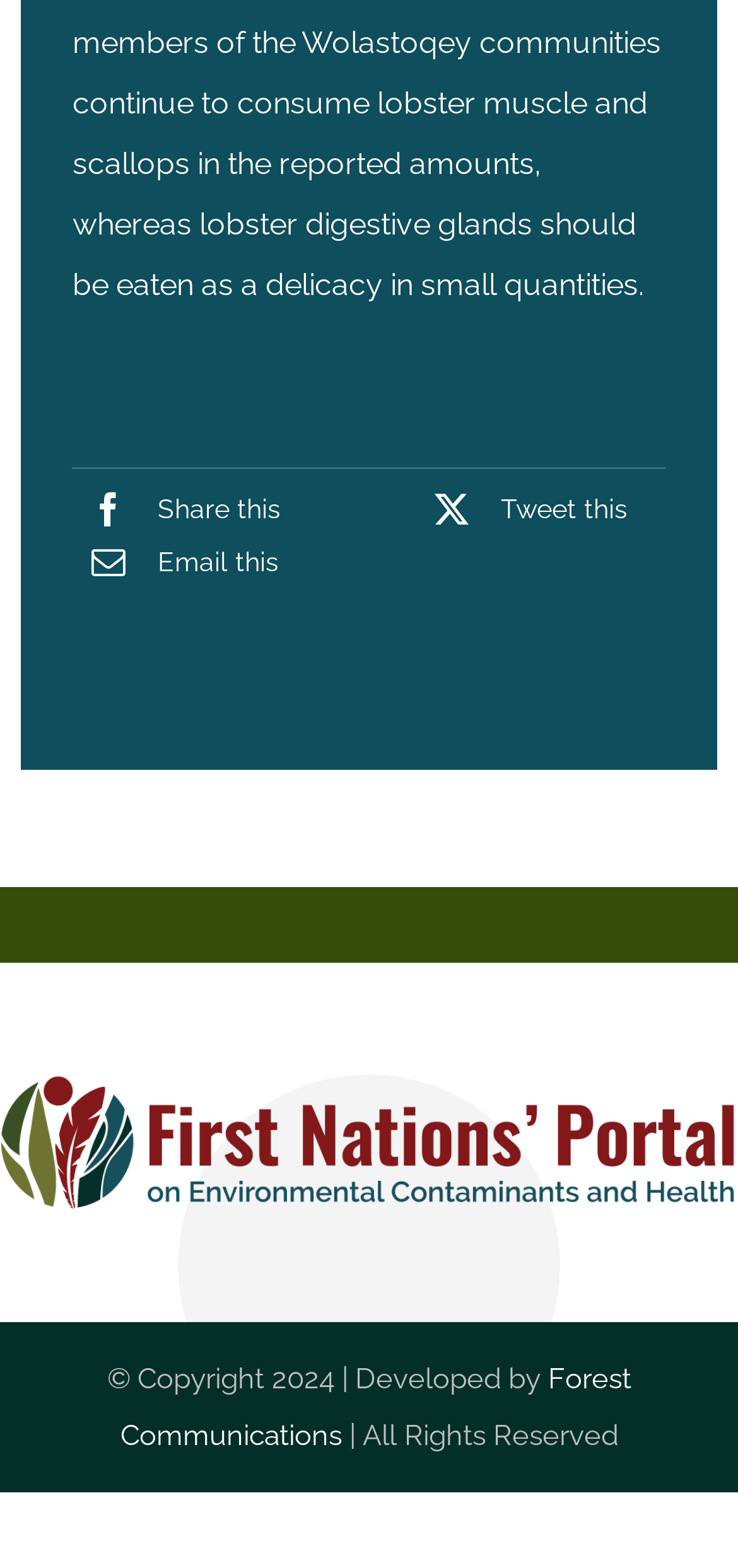Who developed the website?
Give a detailed explanation using the information visible in the image.

I checked the footer section of the webpage, which mentions 'Developed by Forest Communications', so the answer is Forest Communications.